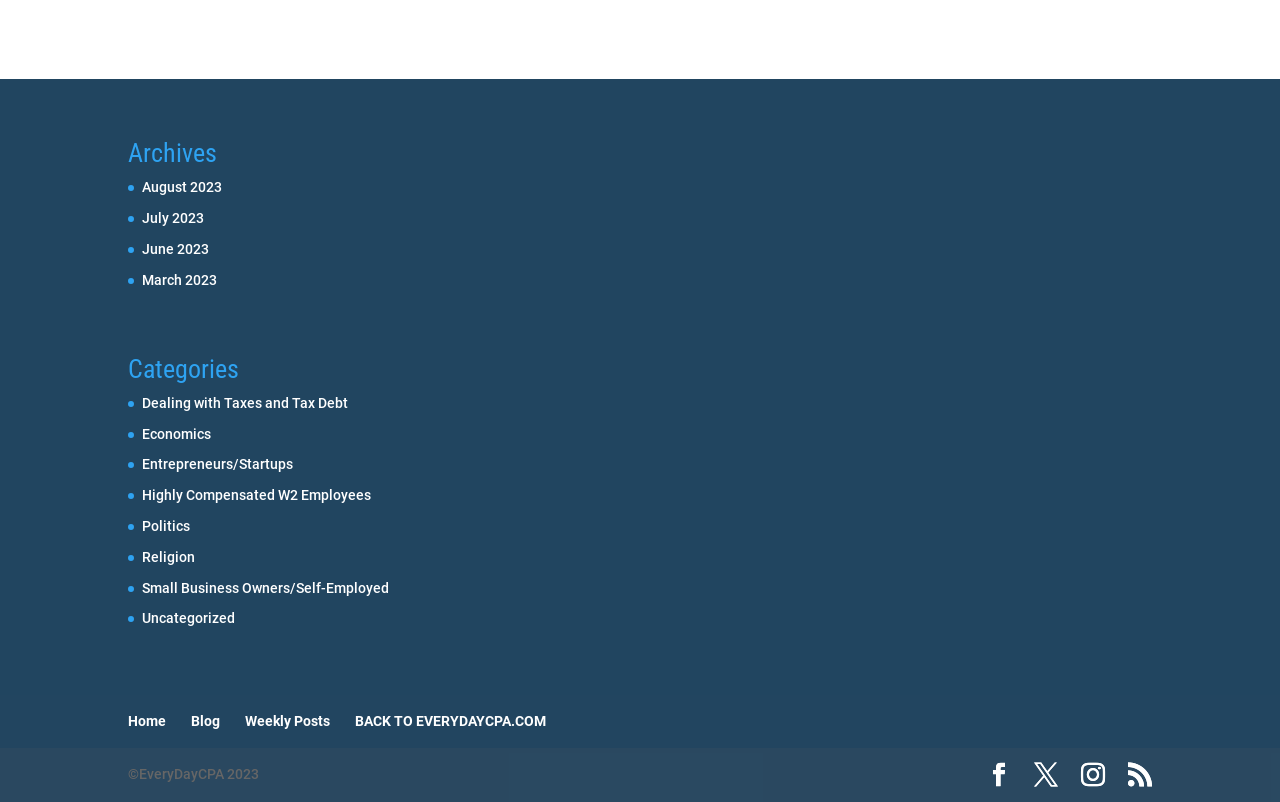Based on the element description Highly Compensated W2 Employees, identify the bounding box of the UI element in the given webpage screenshot. The coordinates should be in the format (top-left x, top-left y, bottom-right x, bottom-right y) and must be between 0 and 1.

[0.111, 0.608, 0.29, 0.628]